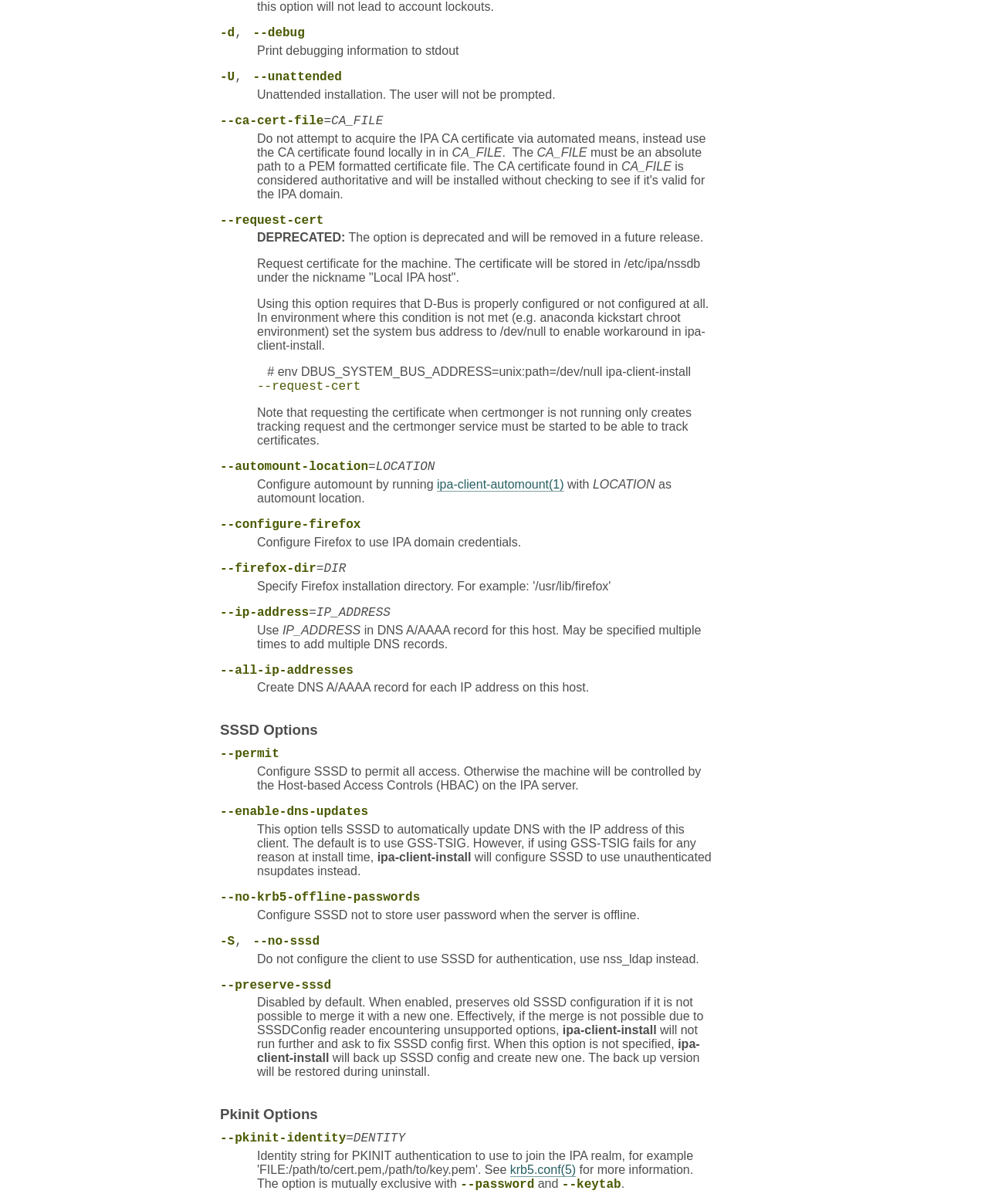Give a short answer to this question using one word or a phrase:
What happens when the --unattended option is used?

Unattended installation